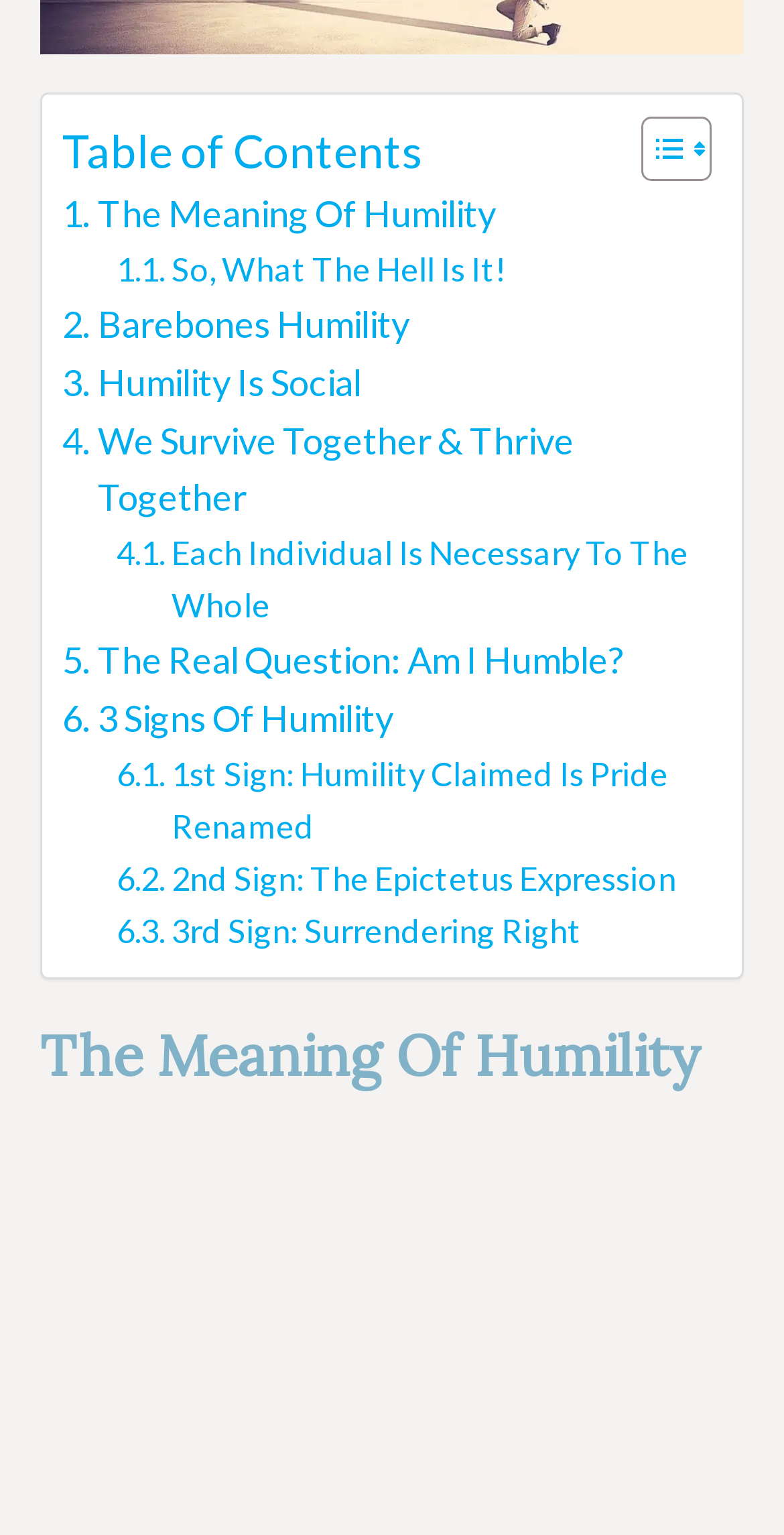Identify the bounding box for the UI element that is described as follows: "Barebones Humility".

[0.079, 0.192, 0.522, 0.23]